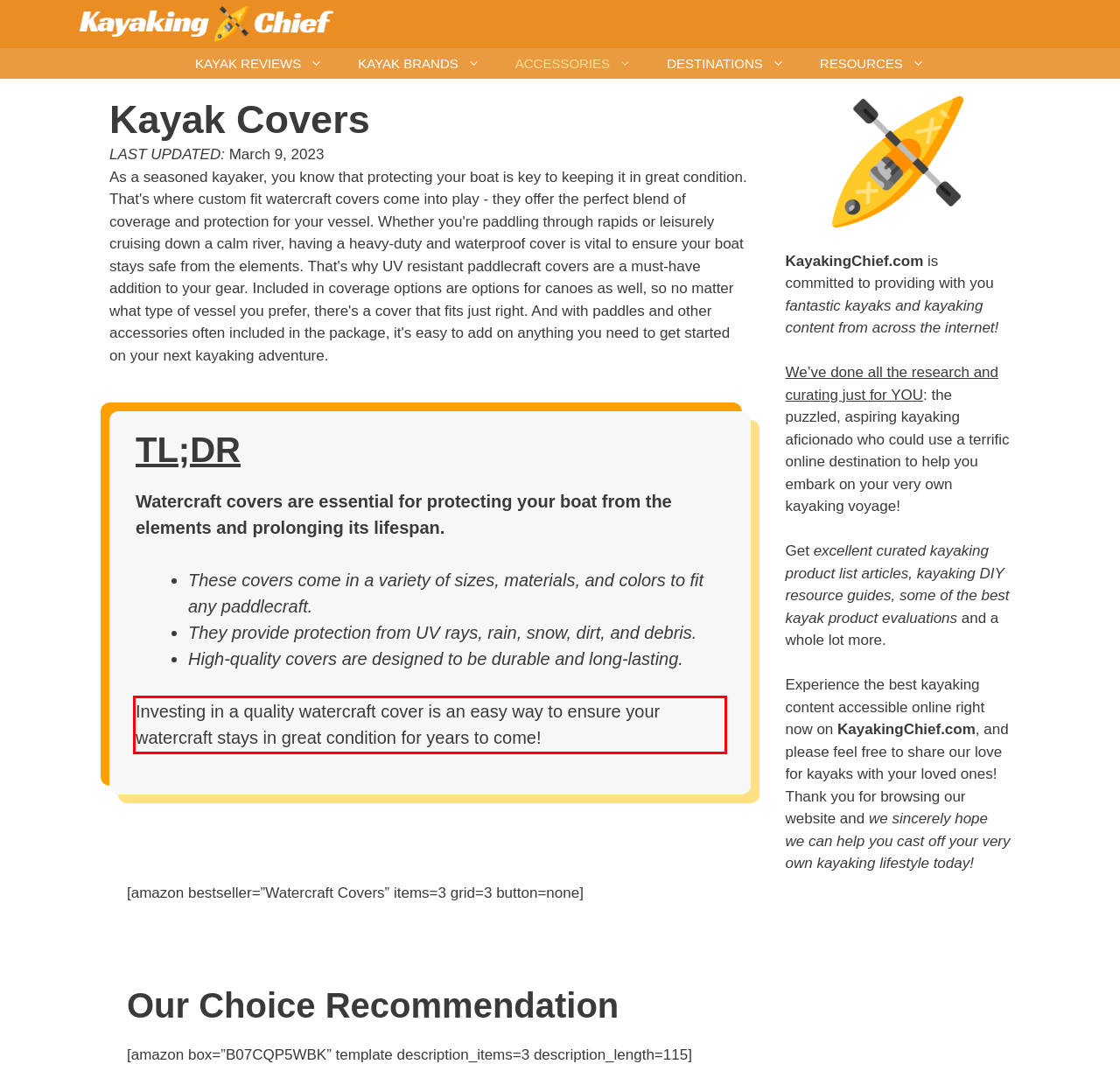By examining the provided screenshot of a webpage, recognize the text within the red bounding box and generate its text content.

Investing in a quality watercraft cover is an easy way to ensure your watercraft stays in great condition for years to come!